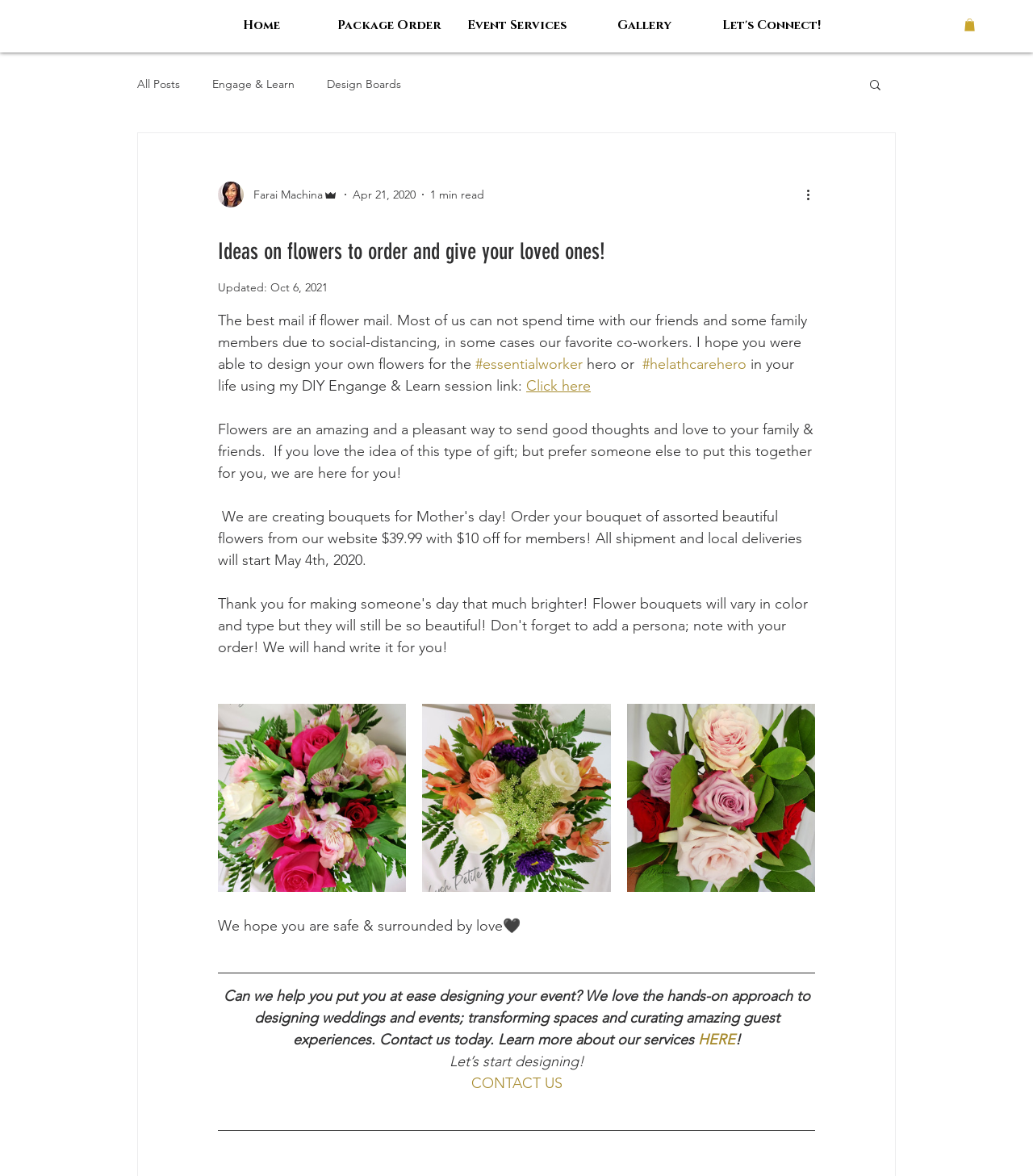Determine the bounding box coordinates of the element that should be clicked to execute the following command: "Read more about 'Engage & Learn'".

[0.205, 0.065, 0.285, 0.078]